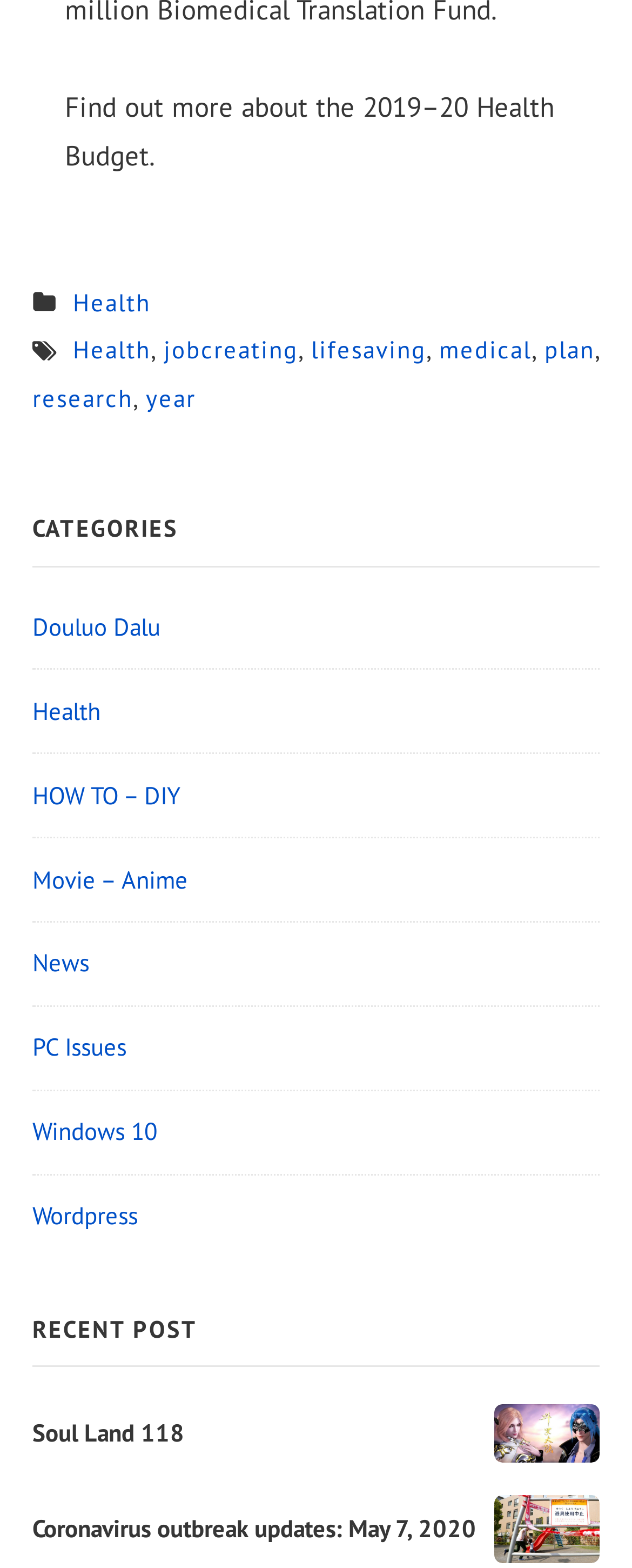Locate the bounding box of the UI element described by: "Movie – Anime" in the given webpage screenshot.

[0.051, 0.551, 0.297, 0.57]